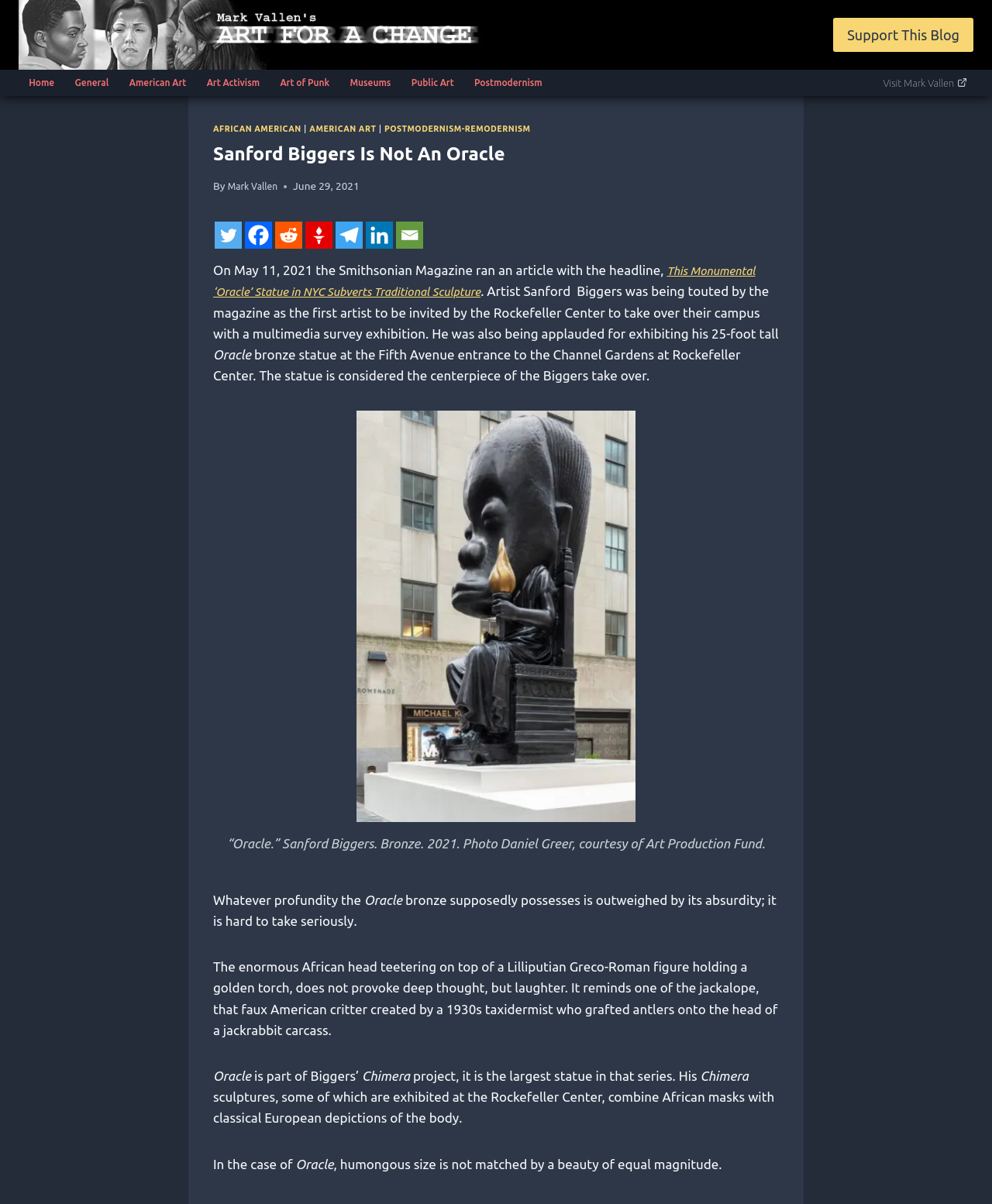What is the name of the statue described in the article?
From the screenshot, provide a brief answer in one word or phrase.

Oracle